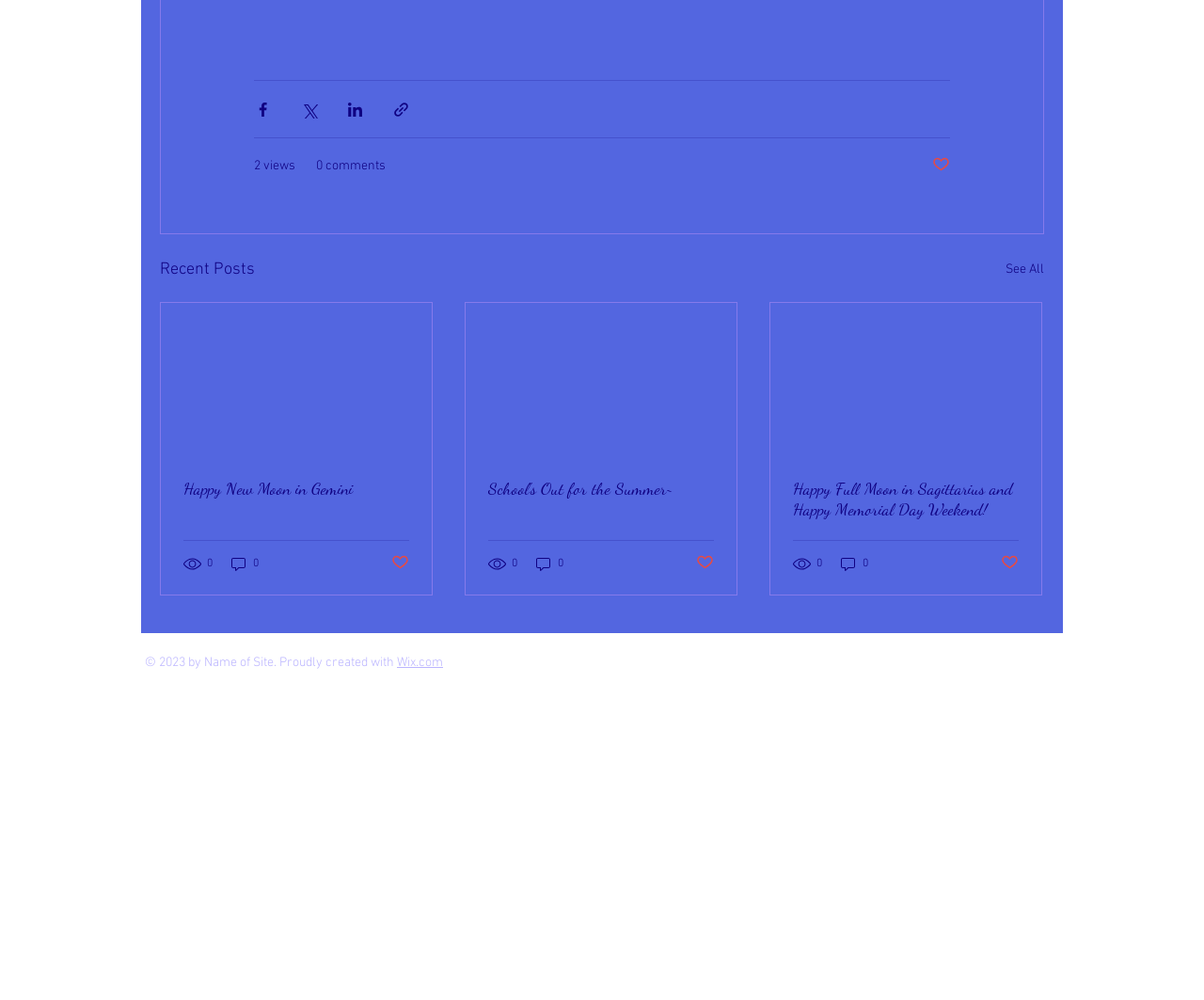Answer the following query with a single word or phrase:
What is the purpose of the buttons with social media icons?

Sharing posts